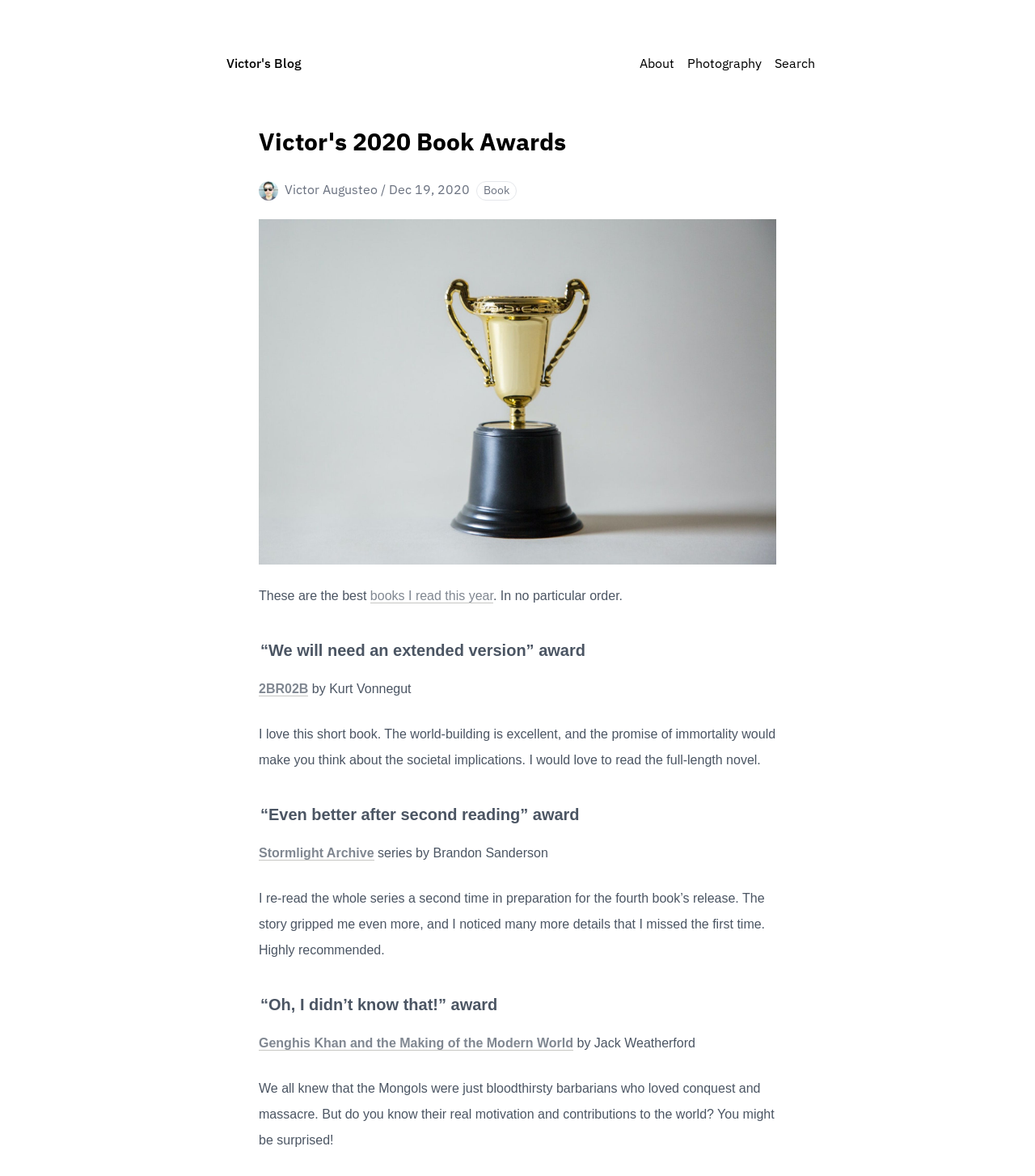Locate the bounding box coordinates of the UI element described by: "Victor's Blog". Provide the coordinates as four float numbers between 0 and 1, formatted as [left, top, right, bottom].

[0.212, 0.047, 0.291, 0.063]